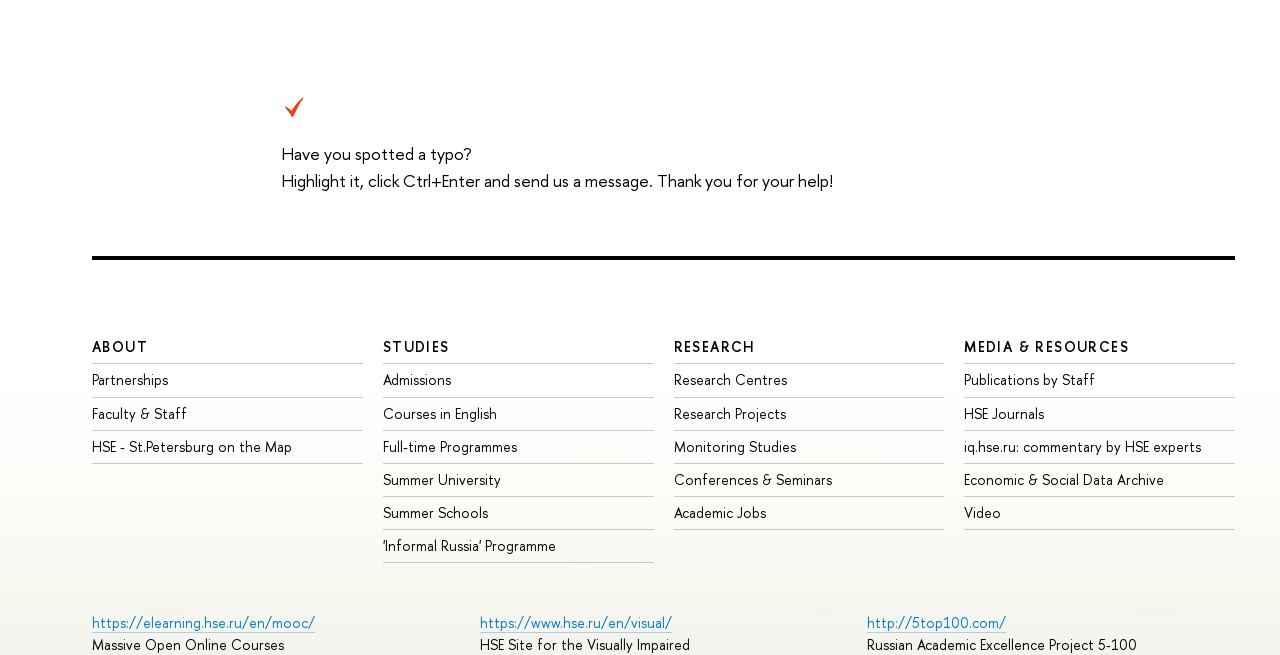Find the bounding box coordinates of the element you need to click on to perform this action: 'Visit HSE Site for the Visually Impaired'. The coordinates should be represented by four float values between 0 and 1, in the format [left, top, right, bottom].

[0.375, 0.937, 0.525, 0.967]